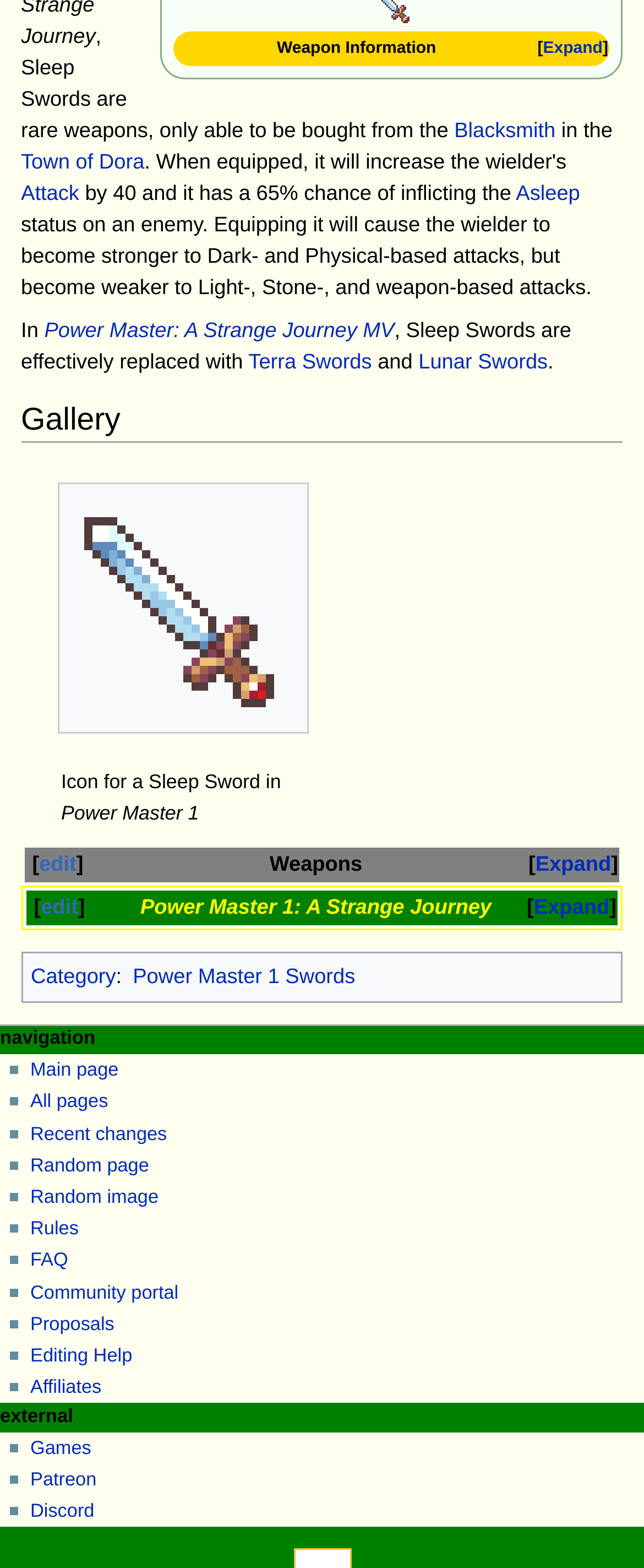Provide the bounding box coordinates for the specified HTML element described in this description: "Town of Dora". The coordinates should be four float numbers ranging from 0 to 1, in the format [left, top, right, bottom].

[0.033, 0.096, 0.224, 0.111]